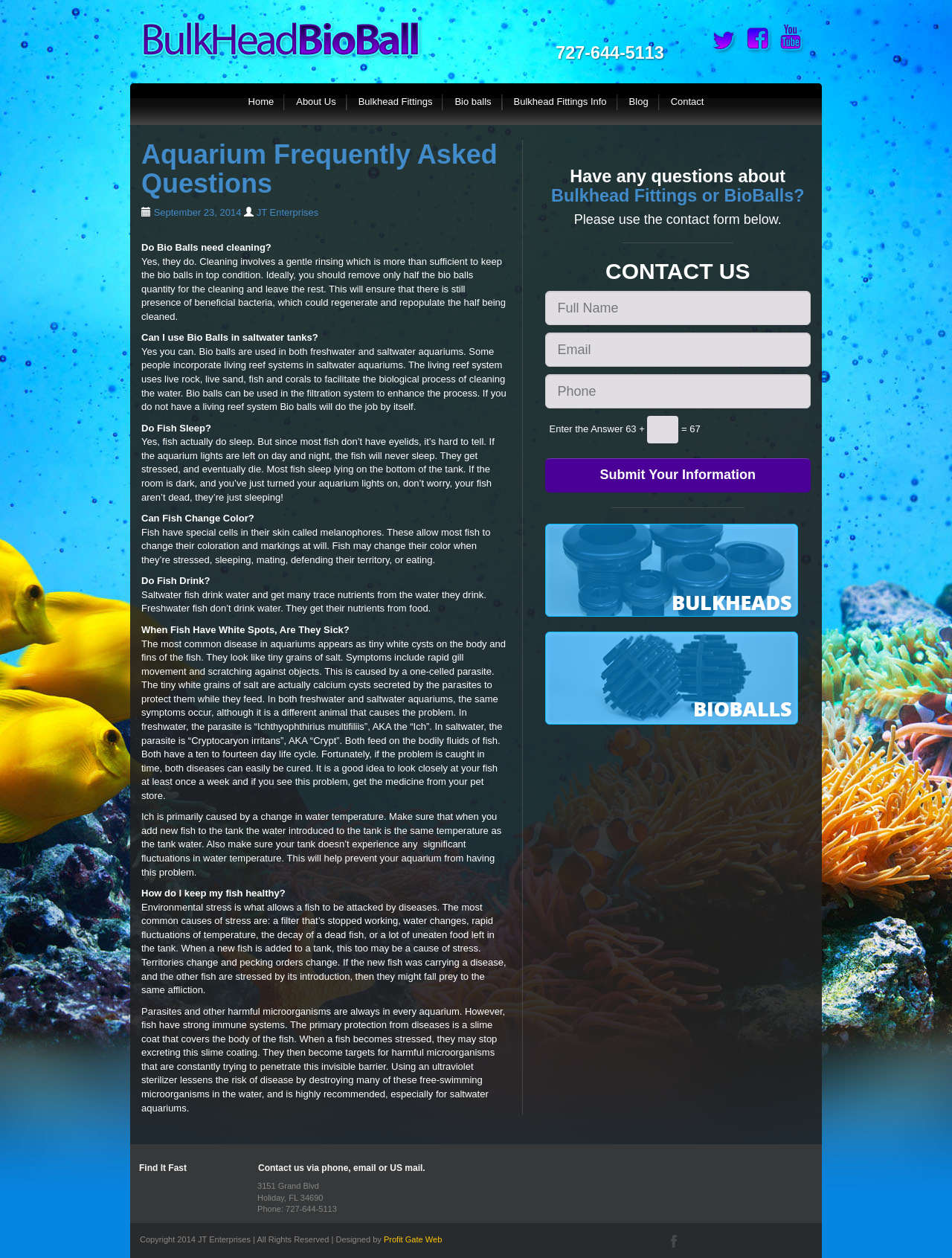Determine the coordinates of the bounding box for the clickable area needed to execute this instruction: "Fill in the 'Full Name' textbox".

[0.572, 0.231, 0.852, 0.258]